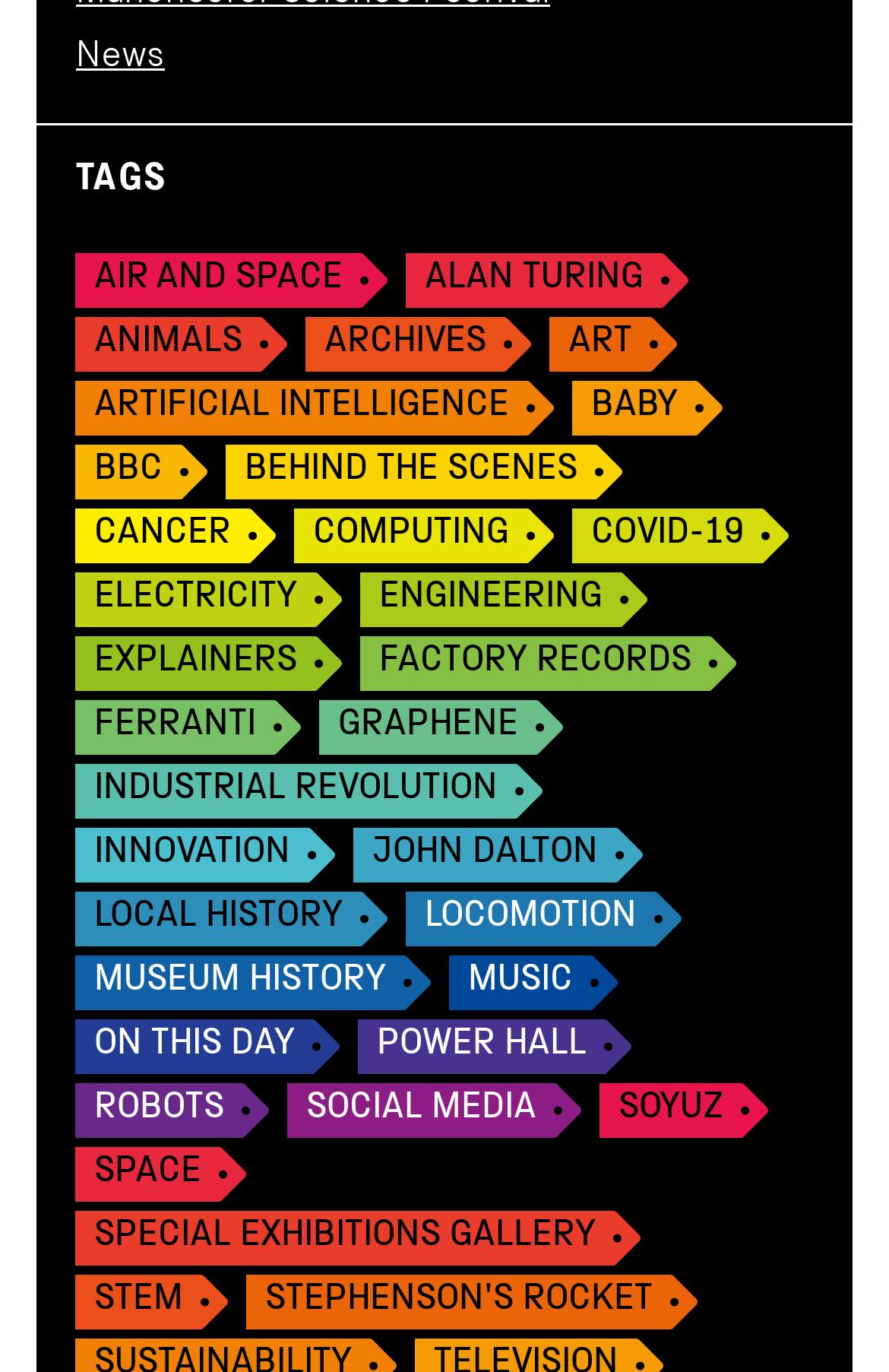Answer briefly with one word or phrase:
What is the last link on the webpage?

STEPHENSON'S ROCKET